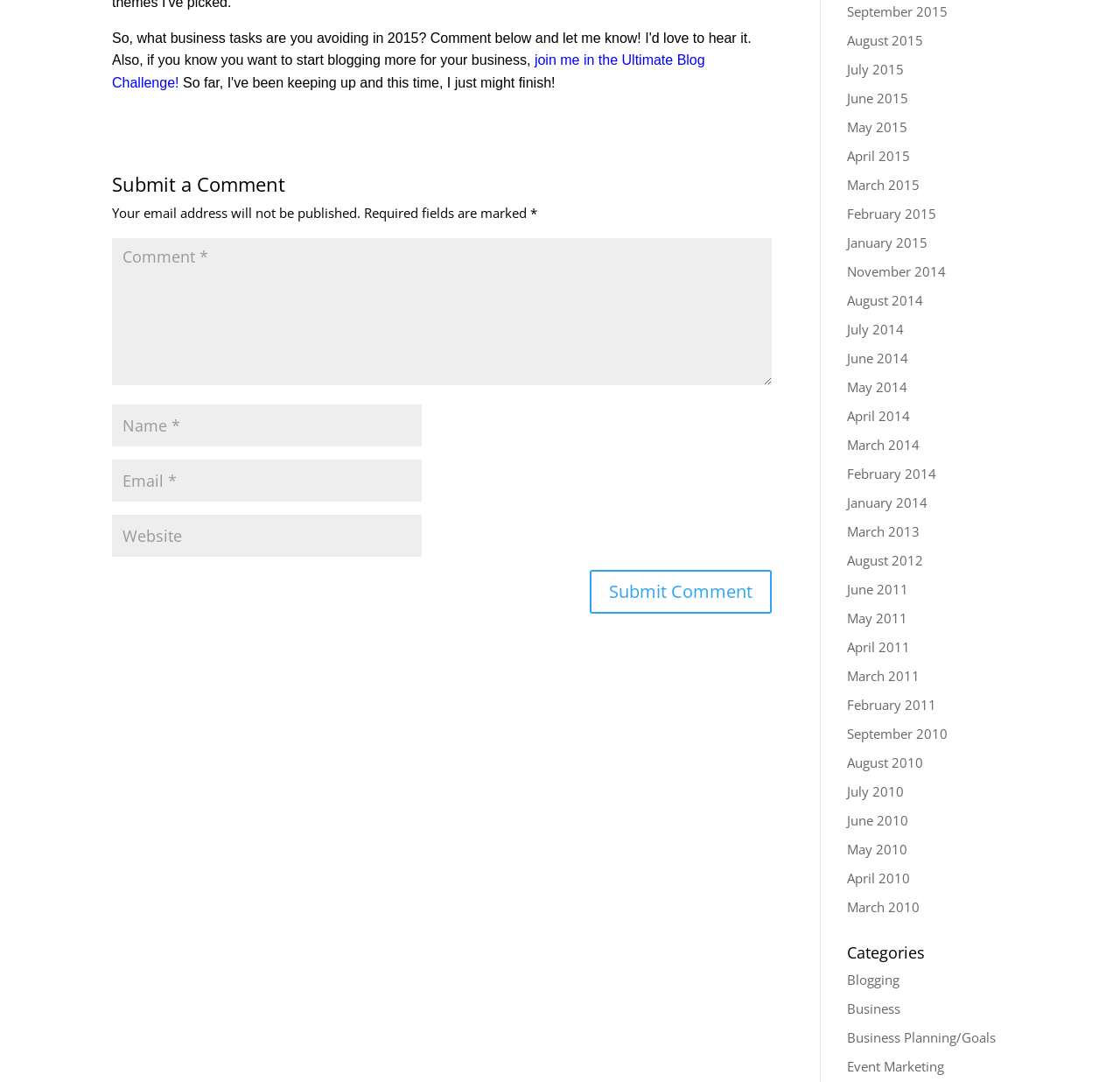Identify the bounding box for the given UI element using the description provided. Coordinates should be in the format (top-left x, top-left y, bottom-right x, bottom-right y) and must be between 0 and 1. Here is the description: input value="Email *" aria-describedby="email-notes" name="email"

[0.1, 0.425, 0.377, 0.464]